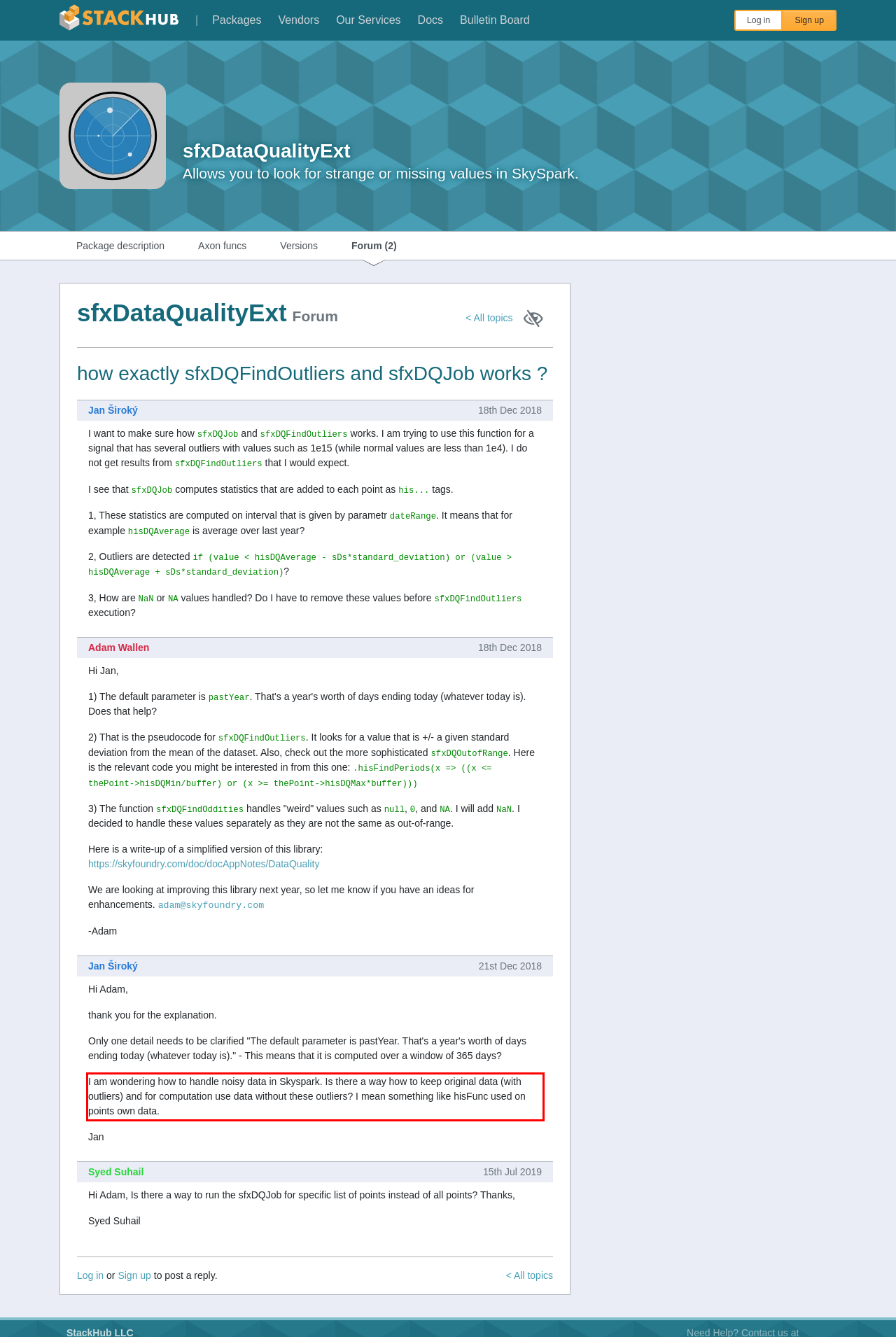You are presented with a webpage screenshot featuring a red bounding box. Perform OCR on the text inside the red bounding box and extract the content.

I am wondering how to handle noisy data in Skyspark. Is there a way how to keep original data (with outliers) and for computation use data without these outliers? I mean something like hisFunc used on points own data.